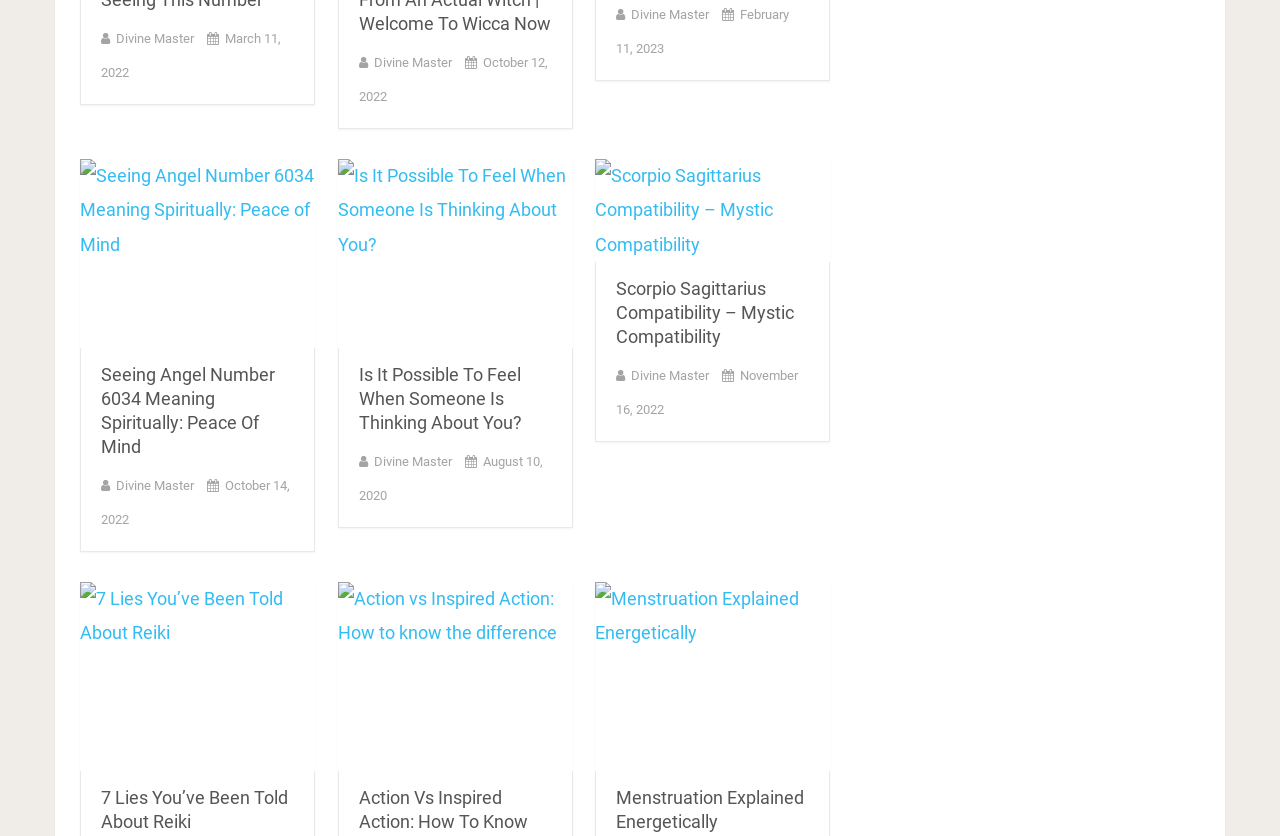Please identify the bounding box coordinates of the element's region that should be clicked to execute the following instruction: "Click on the article about seeing angel number 6034". The bounding box coordinates must be four float numbers between 0 and 1, i.e., [left, top, right, bottom].

[0.062, 0.191, 0.246, 0.416]